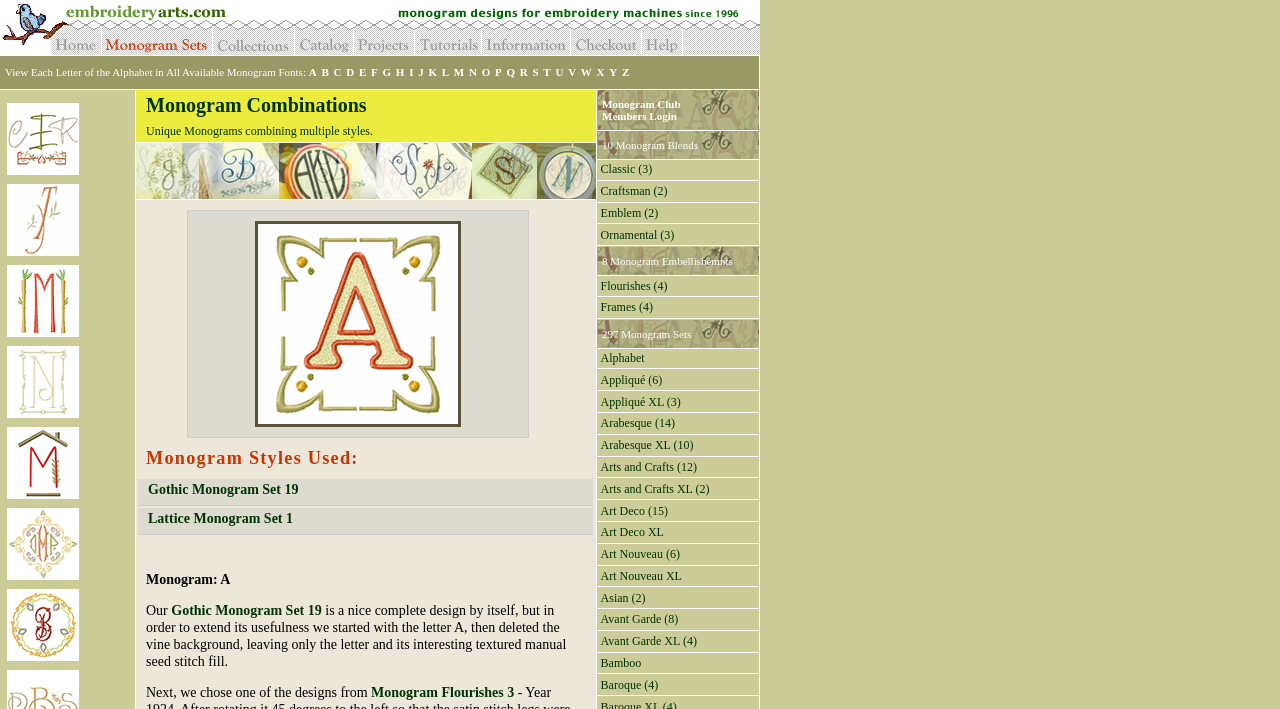Find the bounding box coordinates for the area that must be clicked to perform this action: "View Monogram Styles".

[0.079, 0.061, 0.166, 0.082]